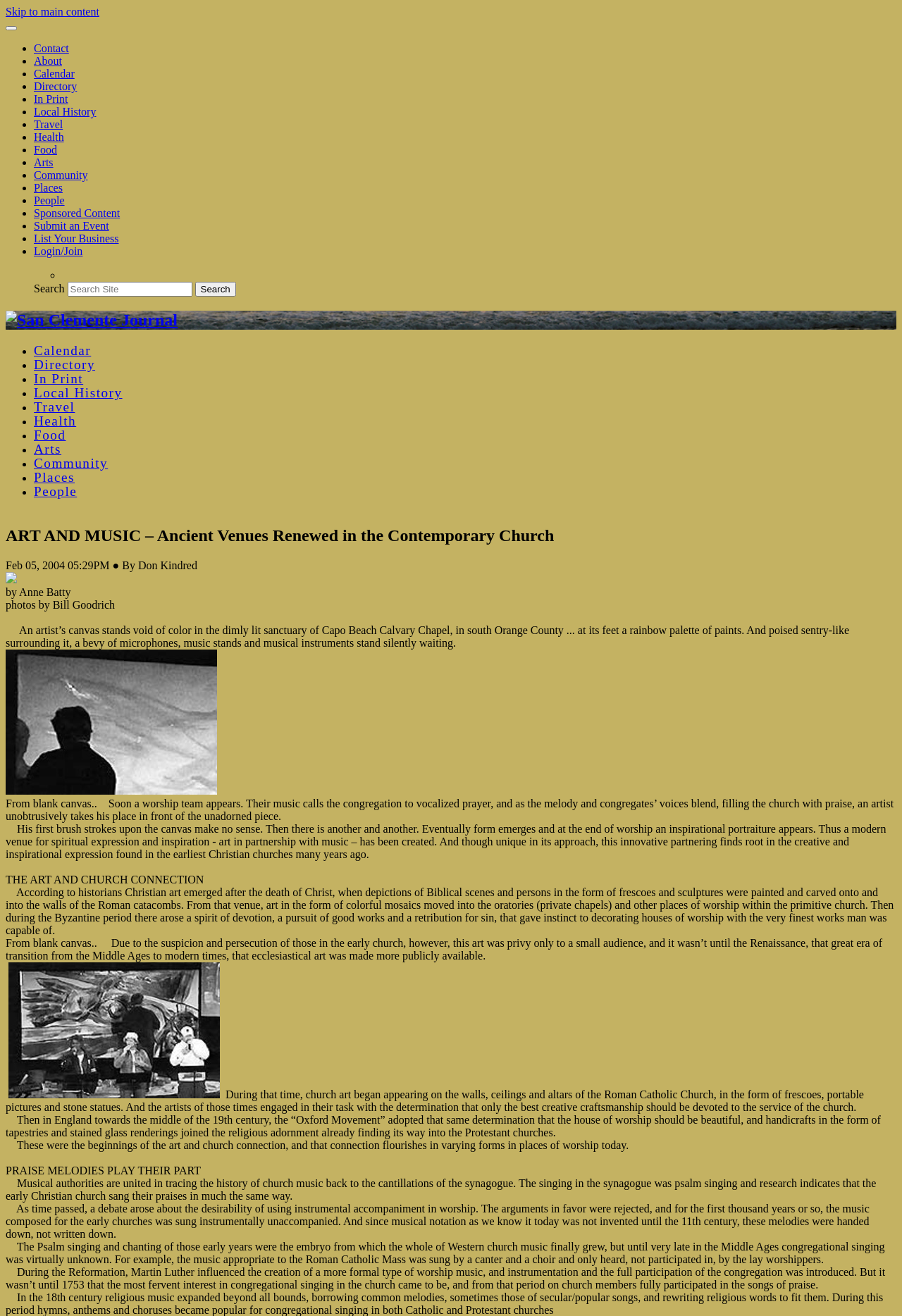Please determine the bounding box coordinates for the UI element described here. Use the format (top-left x, top-left y, bottom-right x, bottom-right y) with values bounded between 0 and 1: Local History

[0.038, 0.293, 0.136, 0.304]